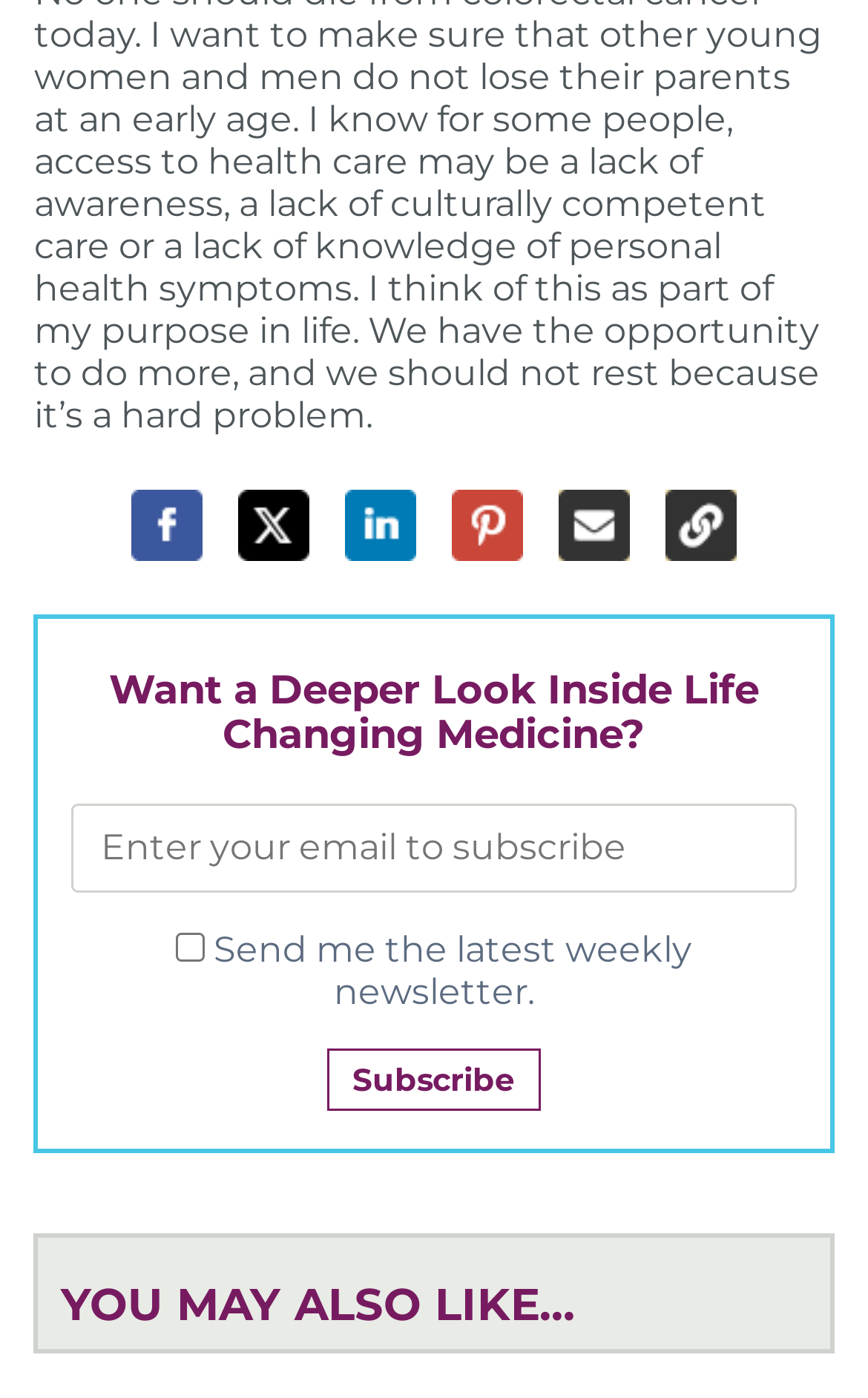What is the button for?
Please respond to the question with as much detail as possible.

The button is labeled 'Subscribe' and is likely used to submit the user's email address and subscription preferences.